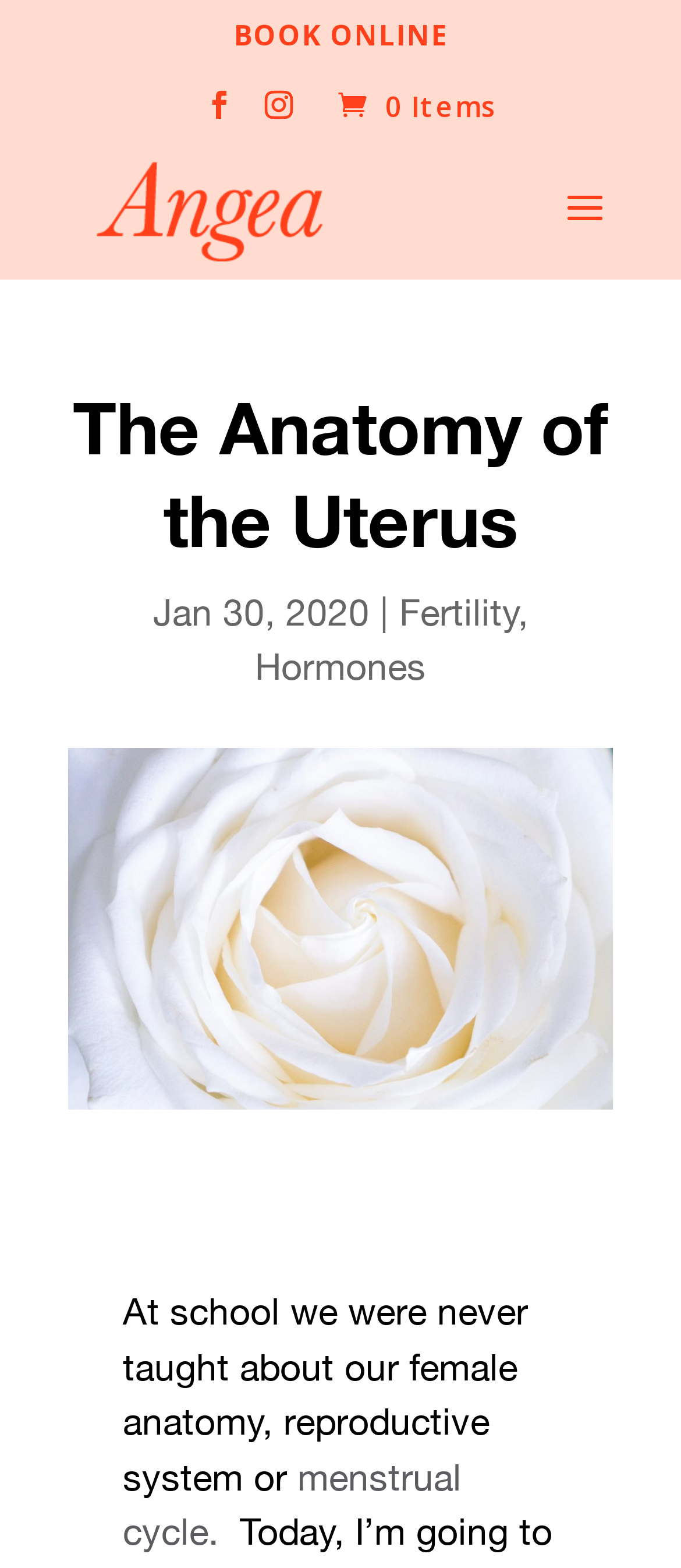Identify the bounding box coordinates for the UI element described as follows: "name="s" placeholder="Search …" title="Search for:"". Ensure the coordinates are four float numbers between 0 and 1, formatted as [left, top, right, bottom].

[0.463, 0.088, 0.823, 0.09]